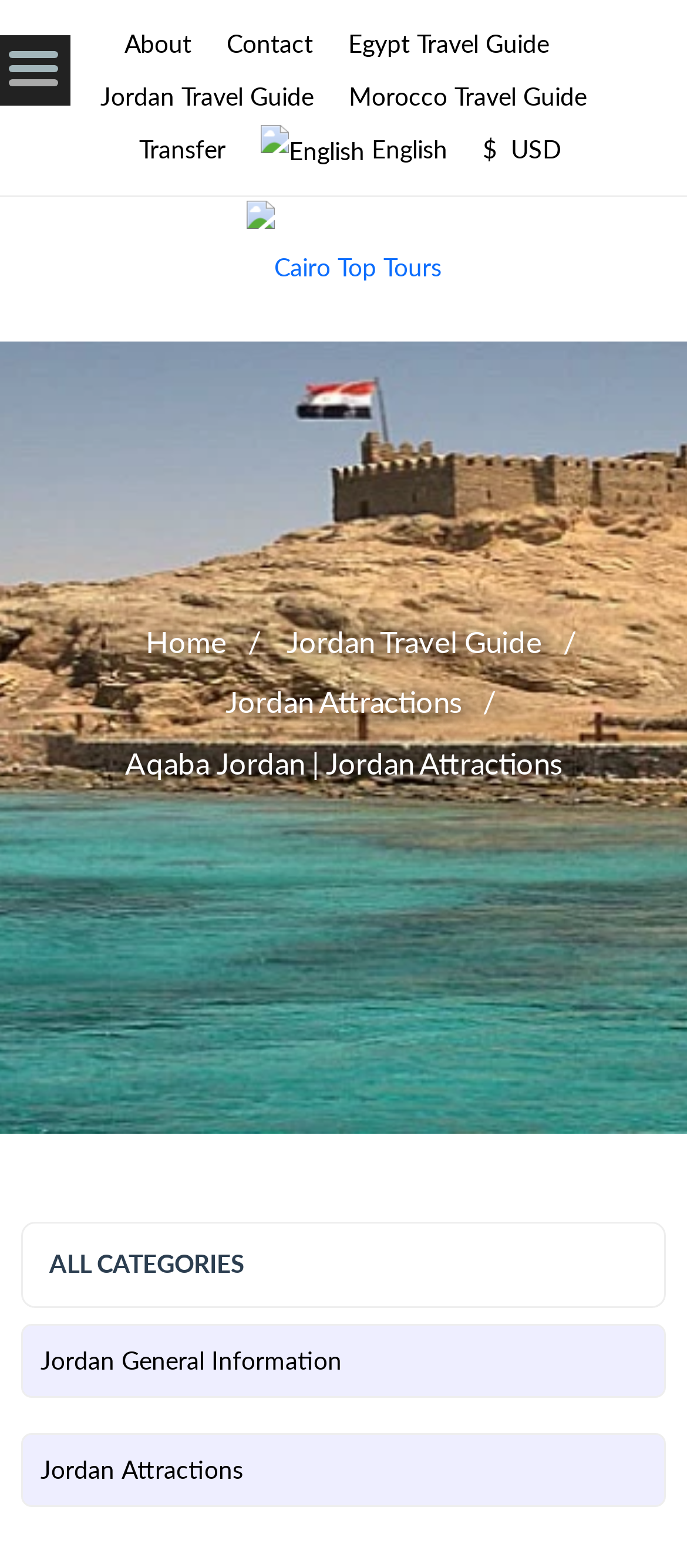Please give a succinct answer to the question in one word or phrase:
What is the purpose of the 'Transfer' link?

Unknown